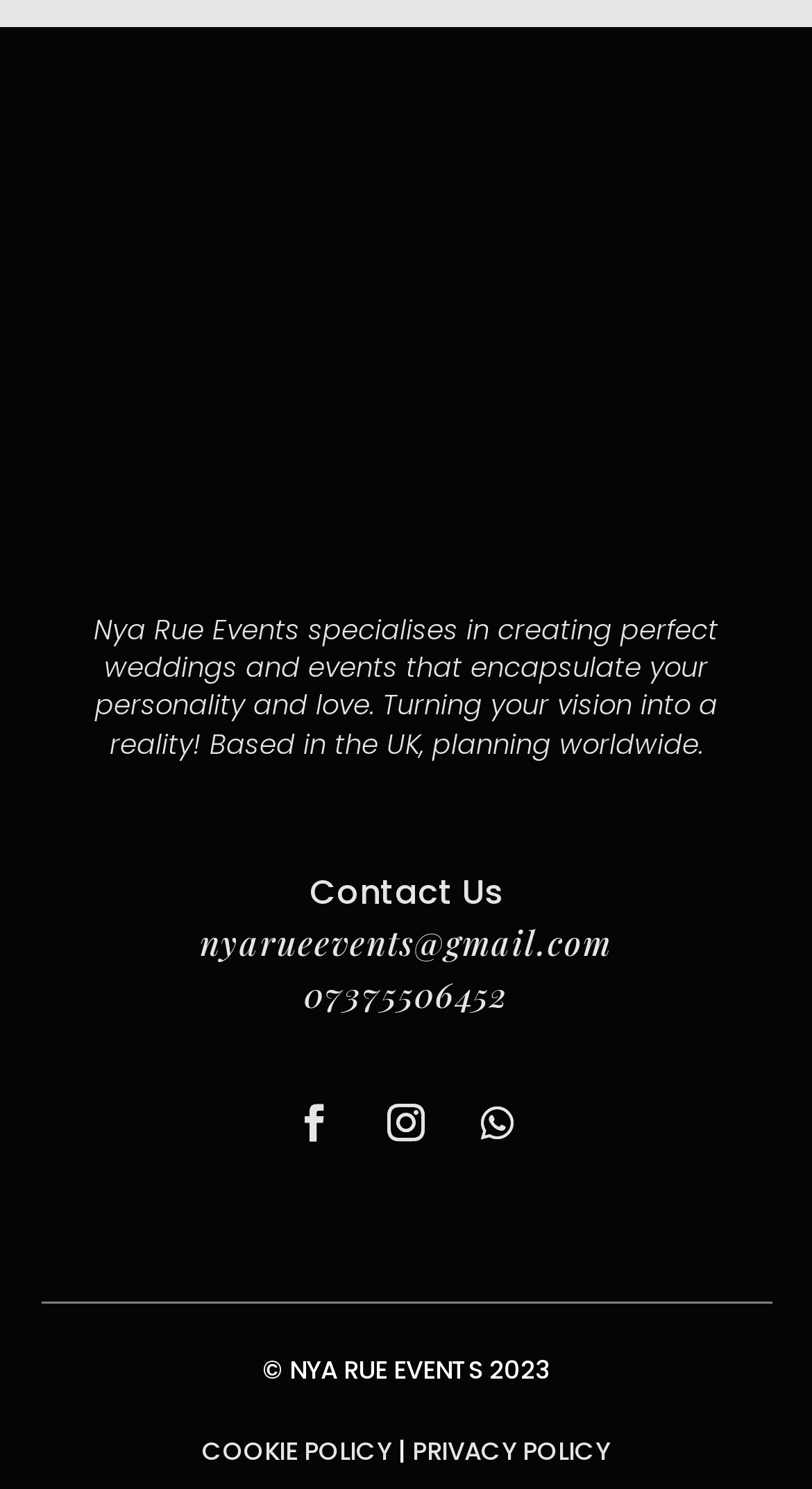Answer the question with a single word or phrase: 
How many policies are linked at the bottom of the webpage?

2